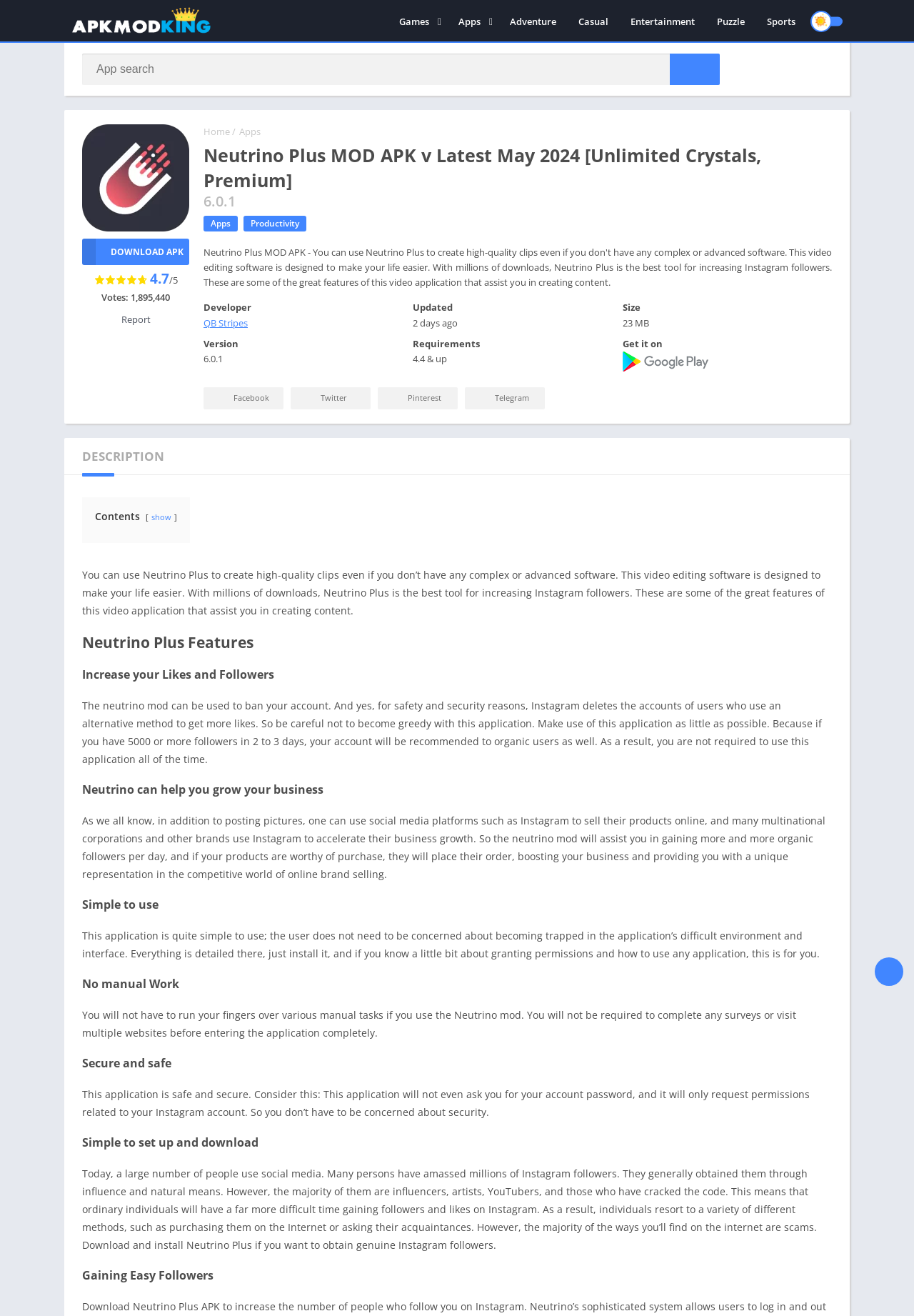Determine the bounding box coordinates for the clickable element to execute this instruction: "Follow QB Stripes on Facebook". Provide the coordinates as four float numbers between 0 and 1, i.e., [left, top, right, bottom].

[0.223, 0.294, 0.31, 0.311]